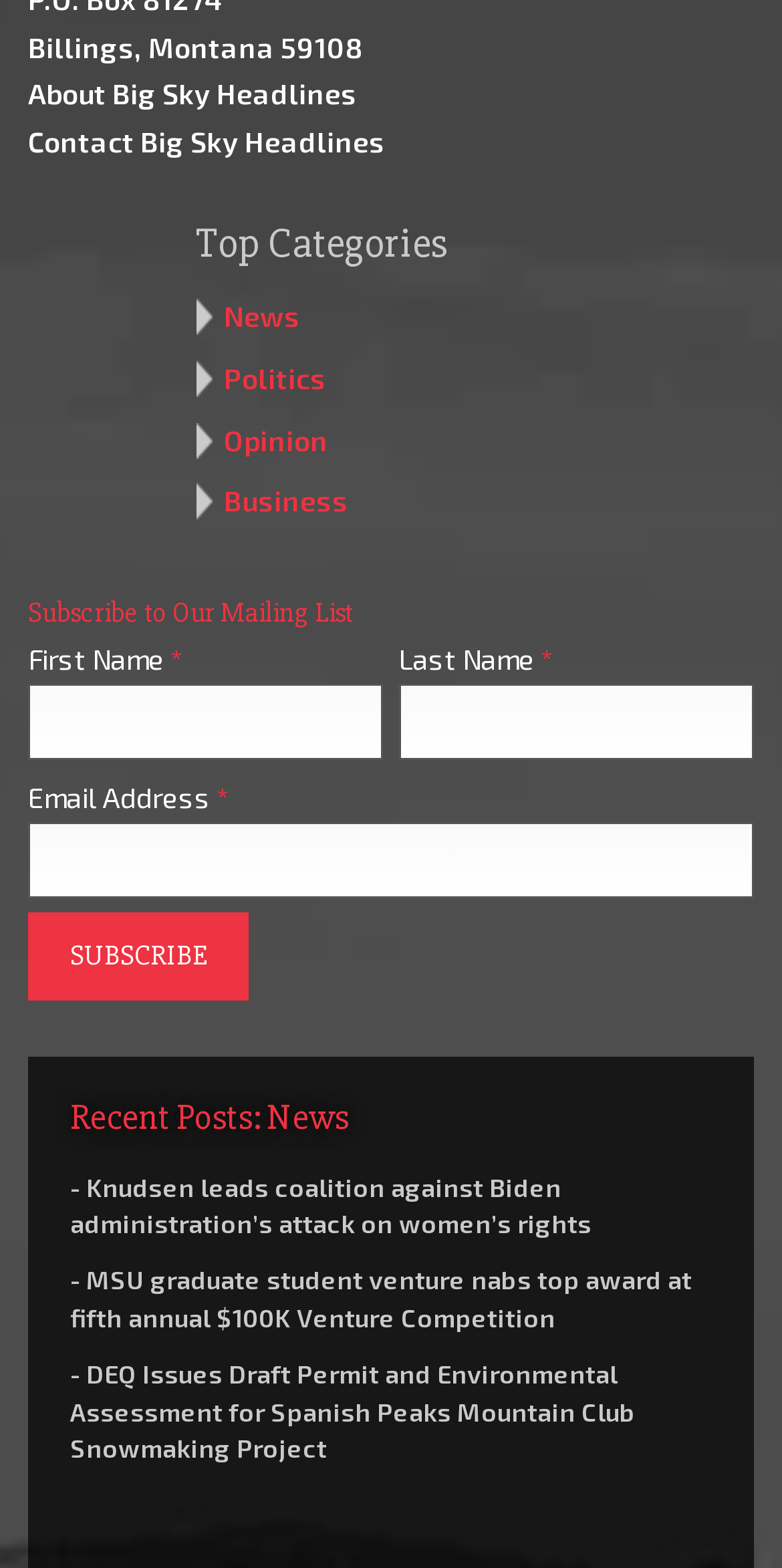Give a one-word or one-phrase response to the question: 
What is required to subscribe to the mailing list?

First Name, Last Name, Email Address